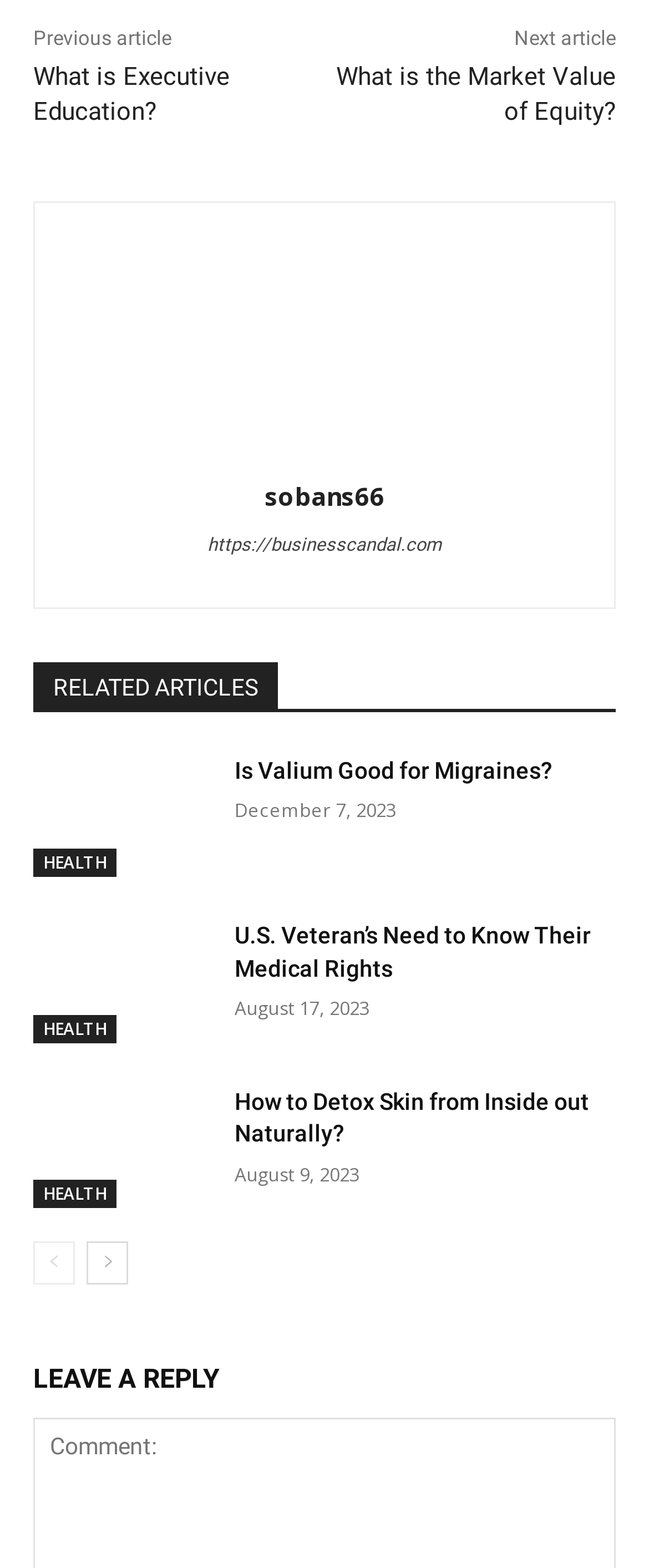How many related articles are there?
Use the image to give a comprehensive and detailed response to the question.

I counted the number of links with headings below the 'RELATED ARTICLES' static text, and there are three of them.